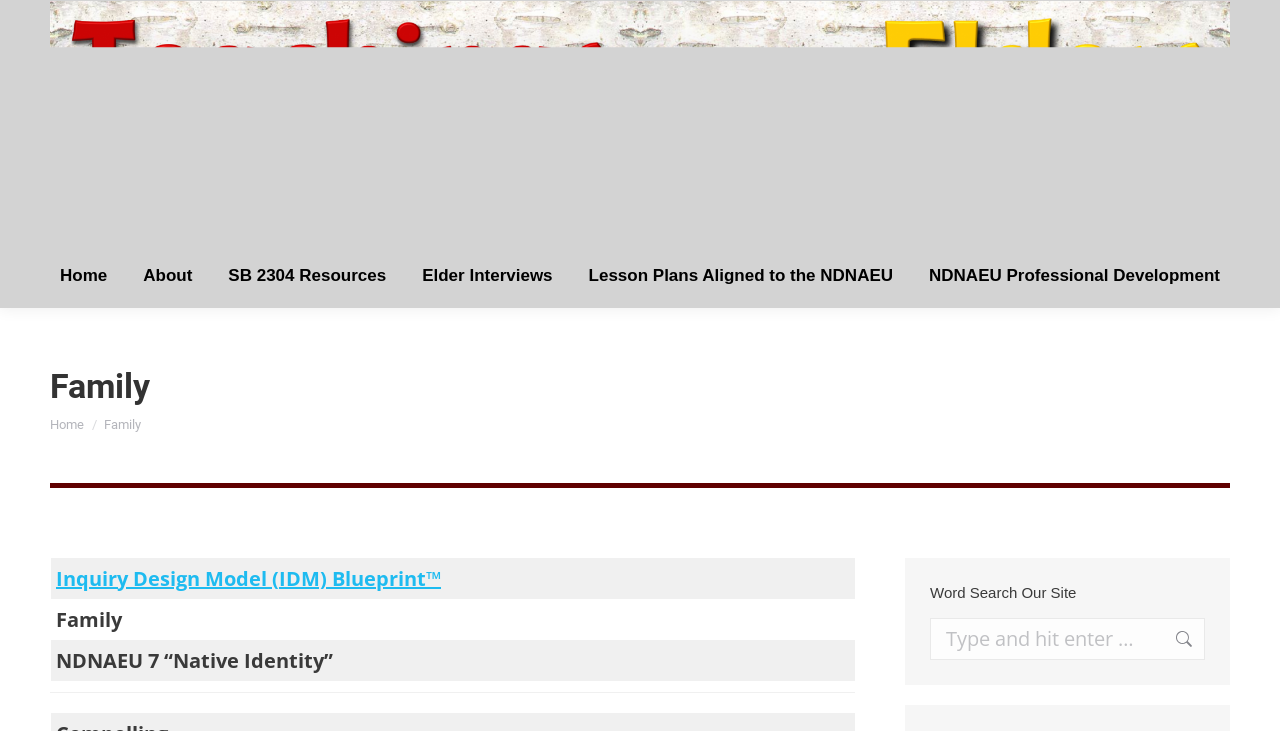Based on the image, give a detailed response to the question: What is the name of the blueprint model used for inquiry design?

The name of the blueprint model used for inquiry design can be found in the table at the center of the webpage, where it says 'Inquiry Design Model (IDM) Blueprint'.